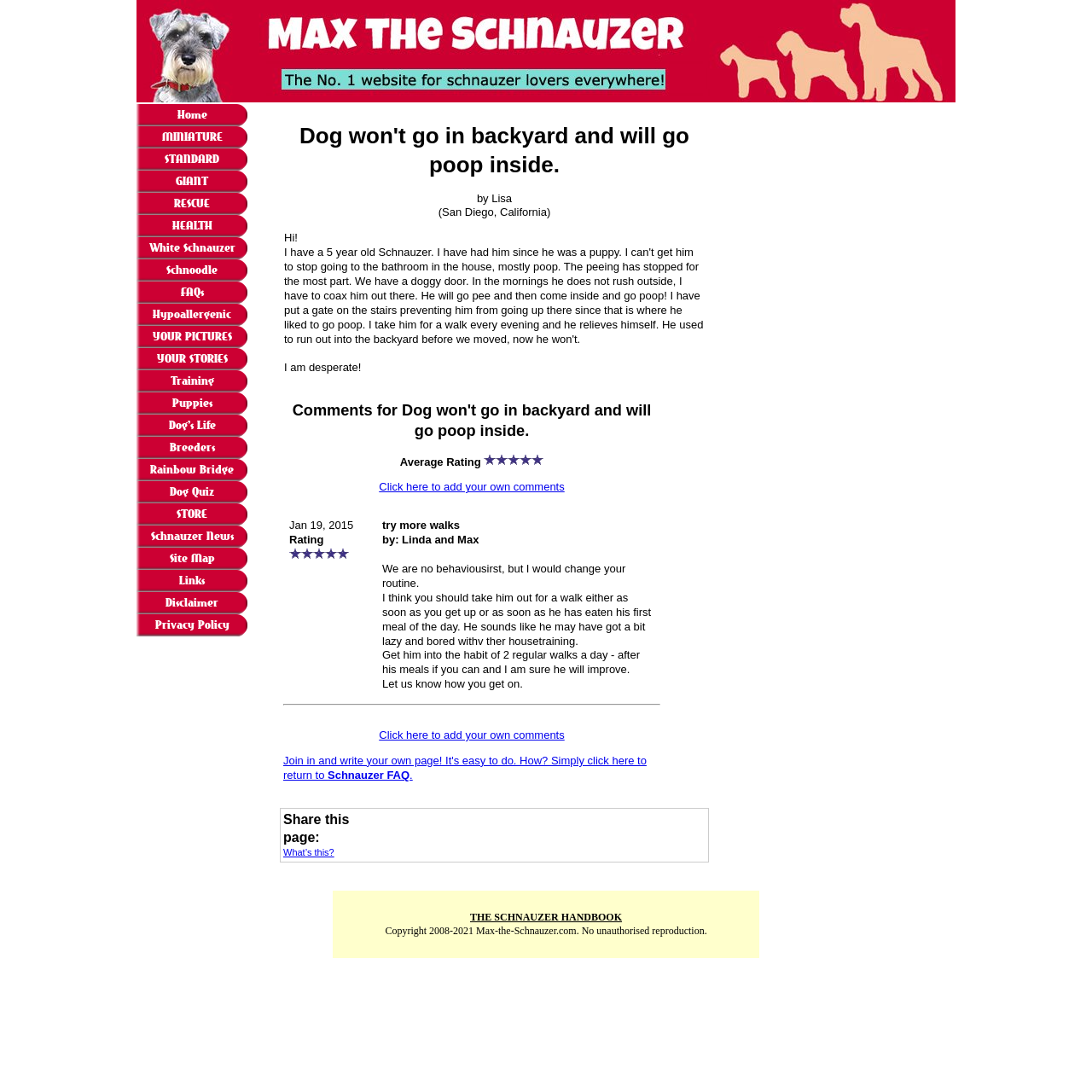What is the topic of the webpage?
Please respond to the question with a detailed and well-explained answer.

Based on the webpage content, it appears to be a webpage about Schnauzers, a breed of dog. The title 'Dog won't go in backyard and will go poop inside' and the comments section discussing dog behavior and training suggest that the webpage is focused on Schnauzers.